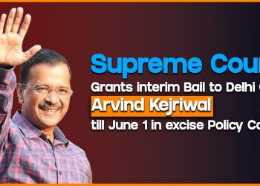Answer the question using only a single word or phrase: 
What is the significance of June 1 in the context of the image?

Interim bail deadline